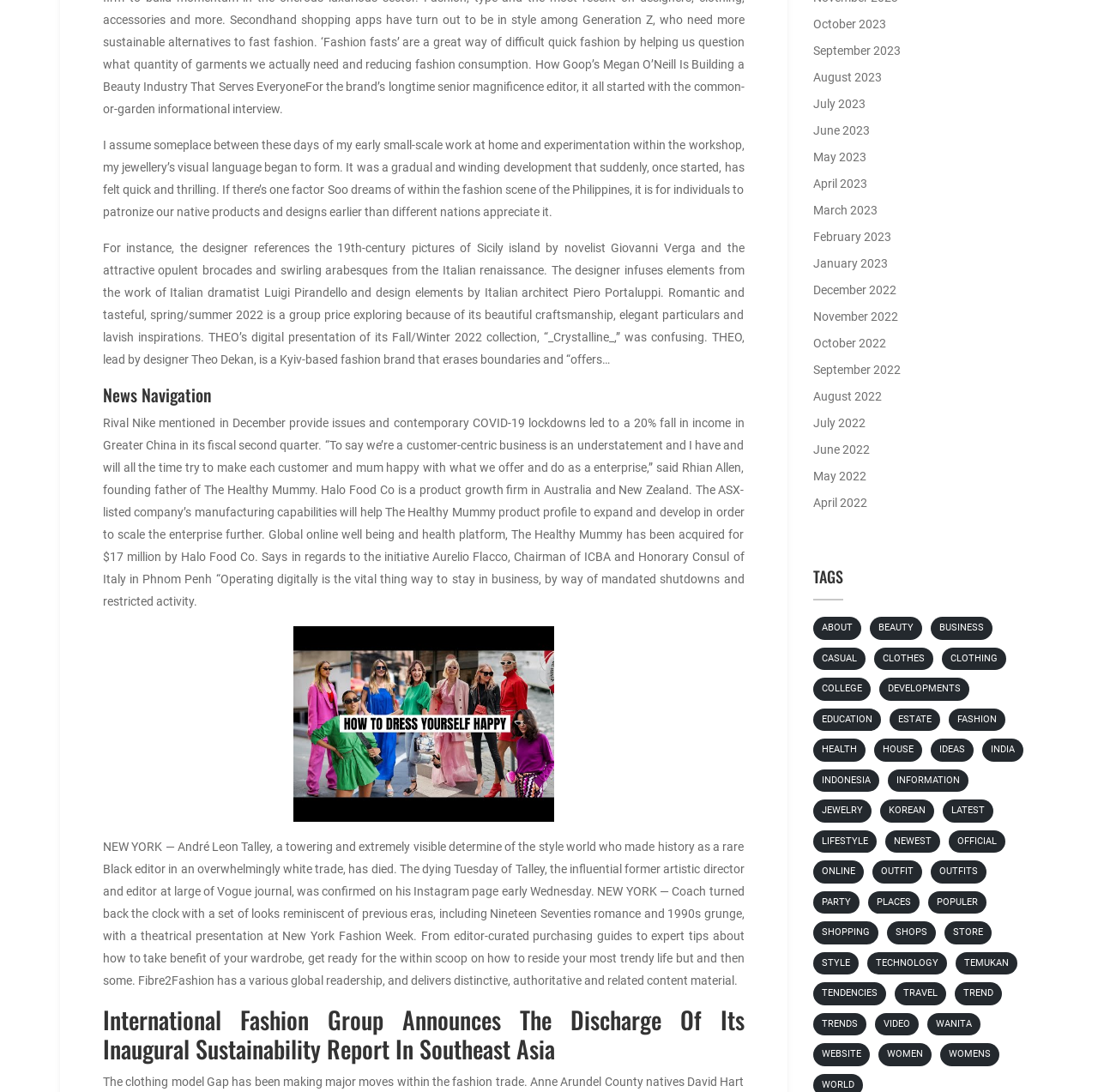Find the bounding box coordinates for the UI element whose description is: "November 2022". The coordinates should be four float numbers between 0 and 1, in the format [left, top, right, bottom].

[0.74, 0.282, 0.945, 0.298]